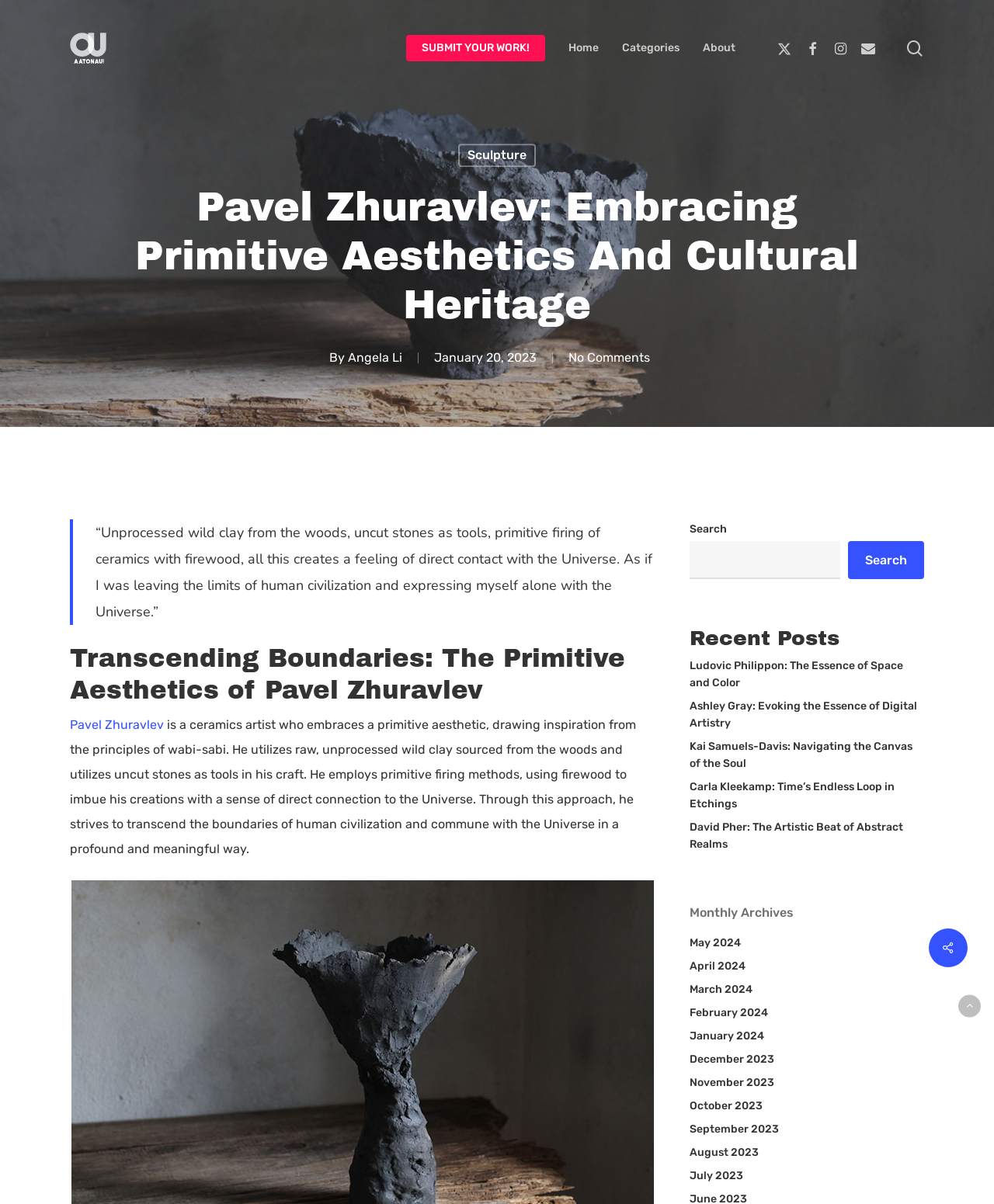Provide a one-word or short-phrase answer to the question:
How many recent posts are listed?

5